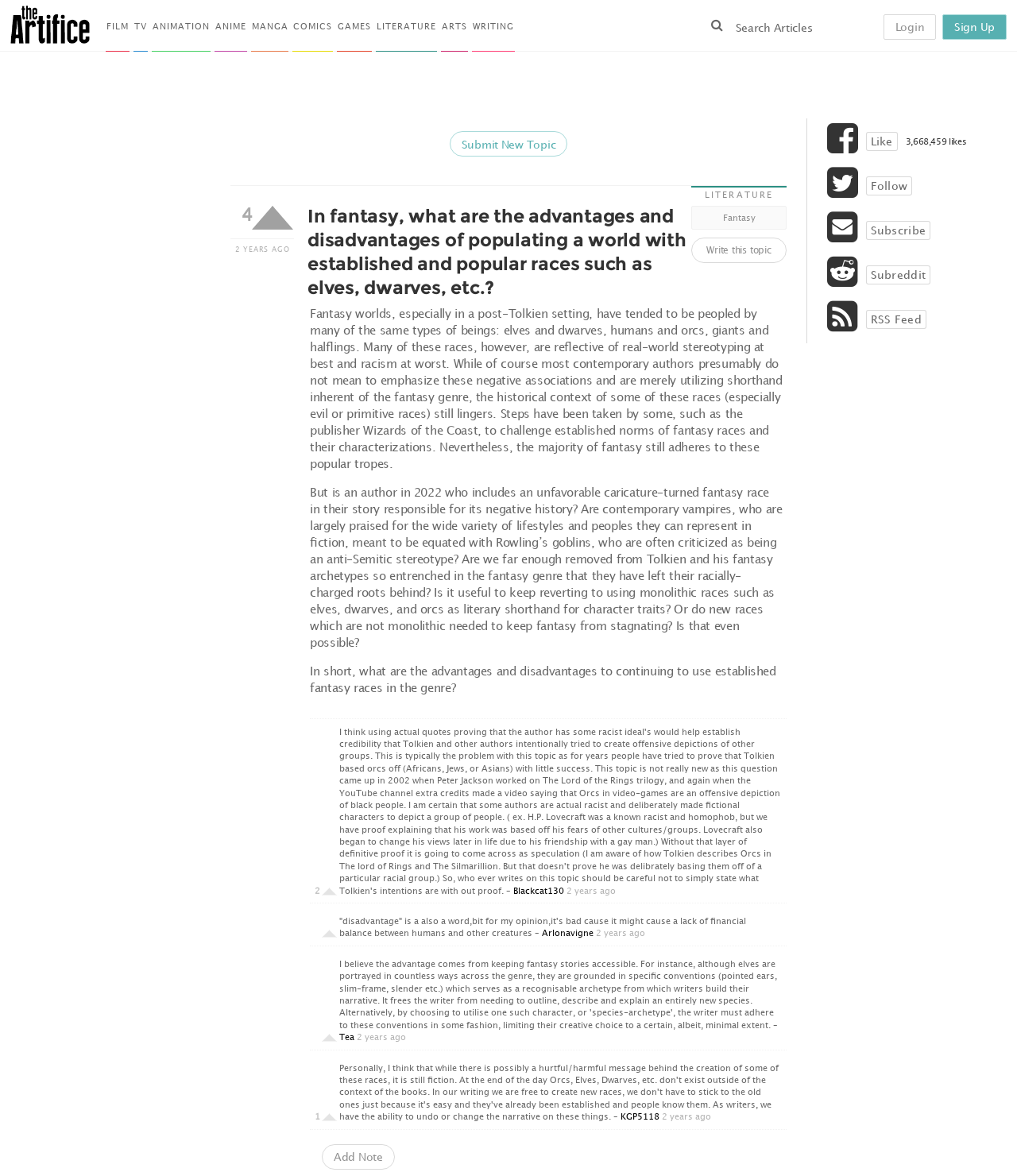Calculate the bounding box coordinates of the UI element given the description: "Add Note".

[0.316, 0.973, 0.388, 0.994]